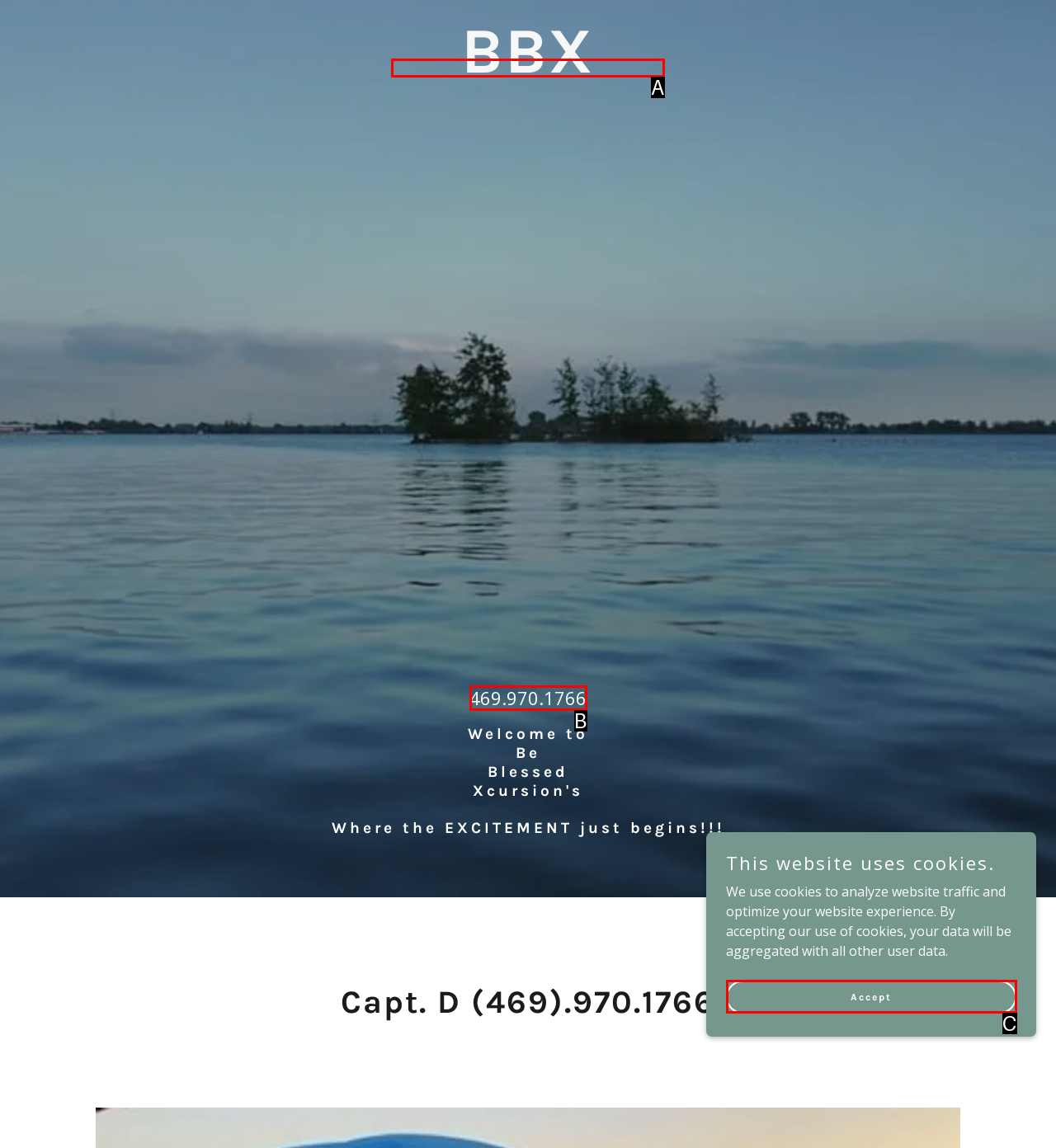Choose the option that matches the following description: BBXBBXBBXBBX
Answer with the letter of the correct option.

A